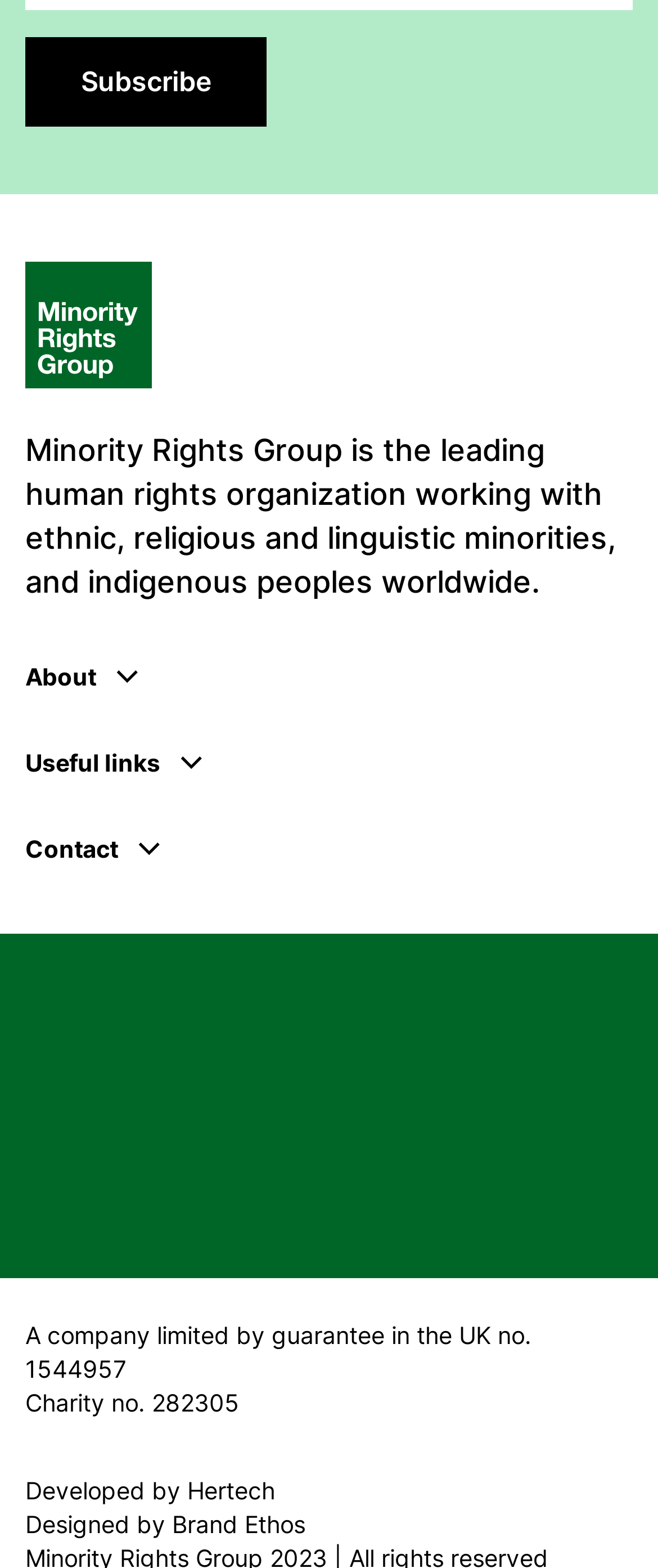Who developed the website?
Give a detailed explanation using the information visible in the image.

The developer of the website can be found in the link element at the bottom of the page, which states 'Developed by Hertech'.